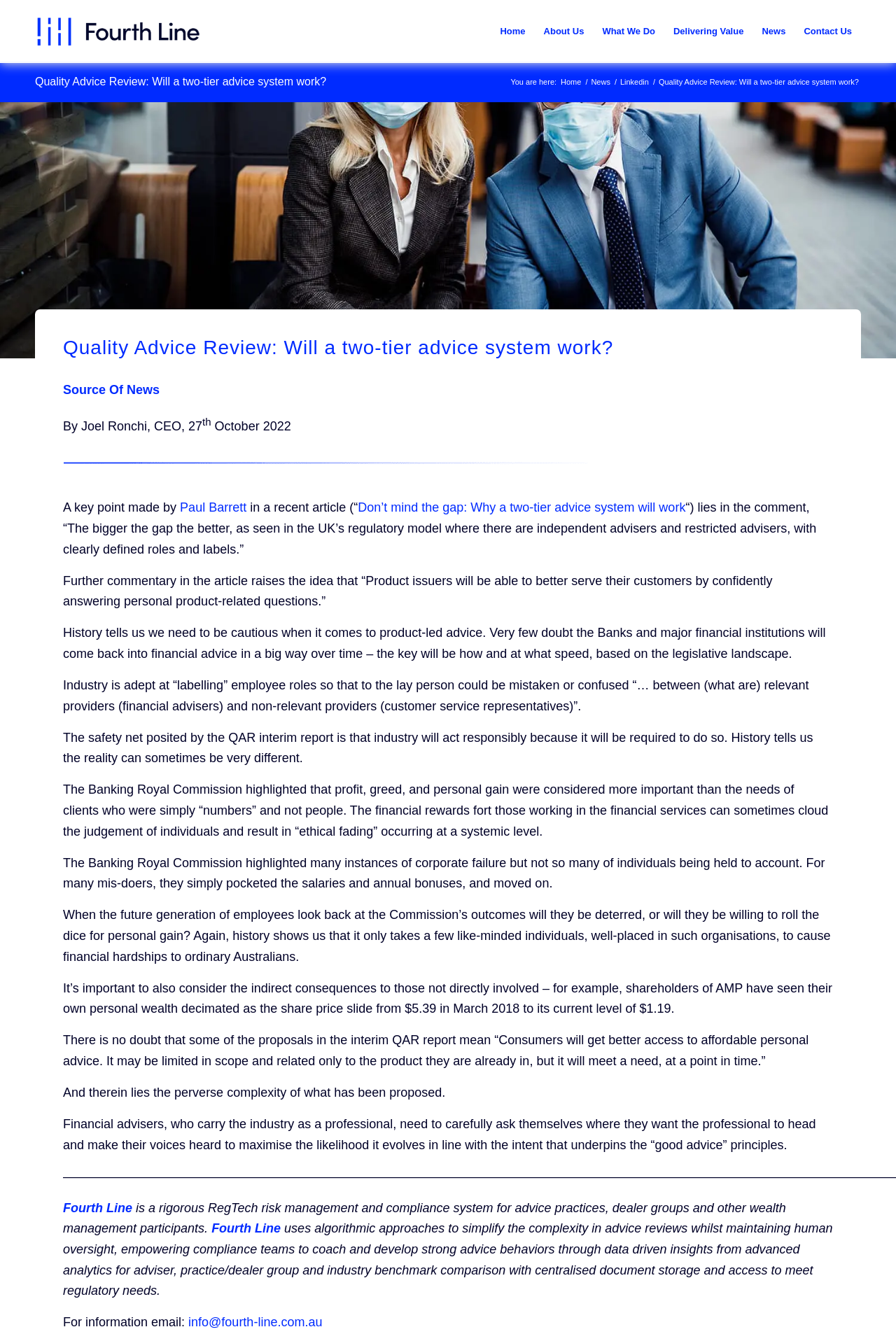Provide your answer in a single word or phrase: 
What is the purpose of Fourth Line?

Risk management and compliance system